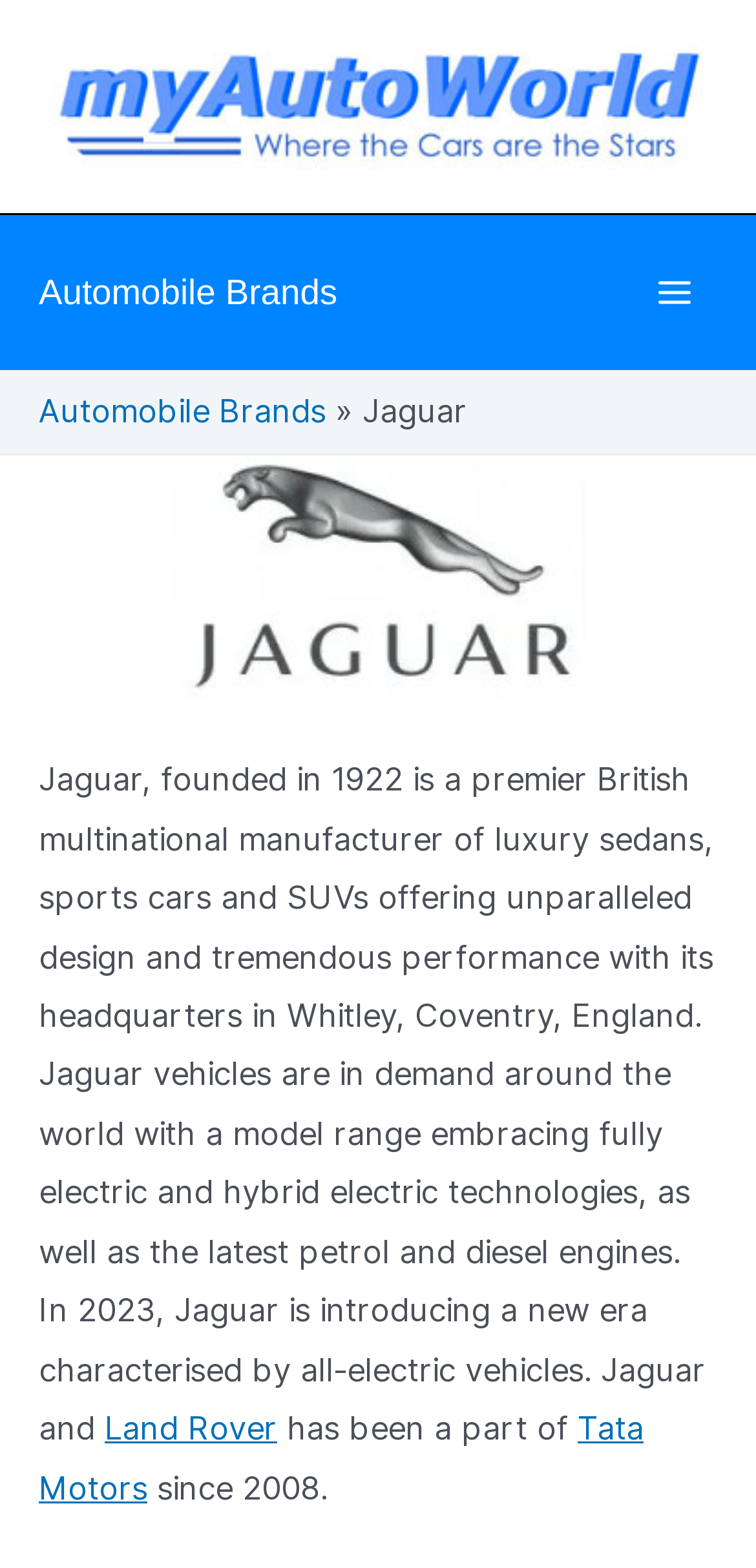Use a single word or phrase to answer the question:
What is the year Jaguar was founded?

1922